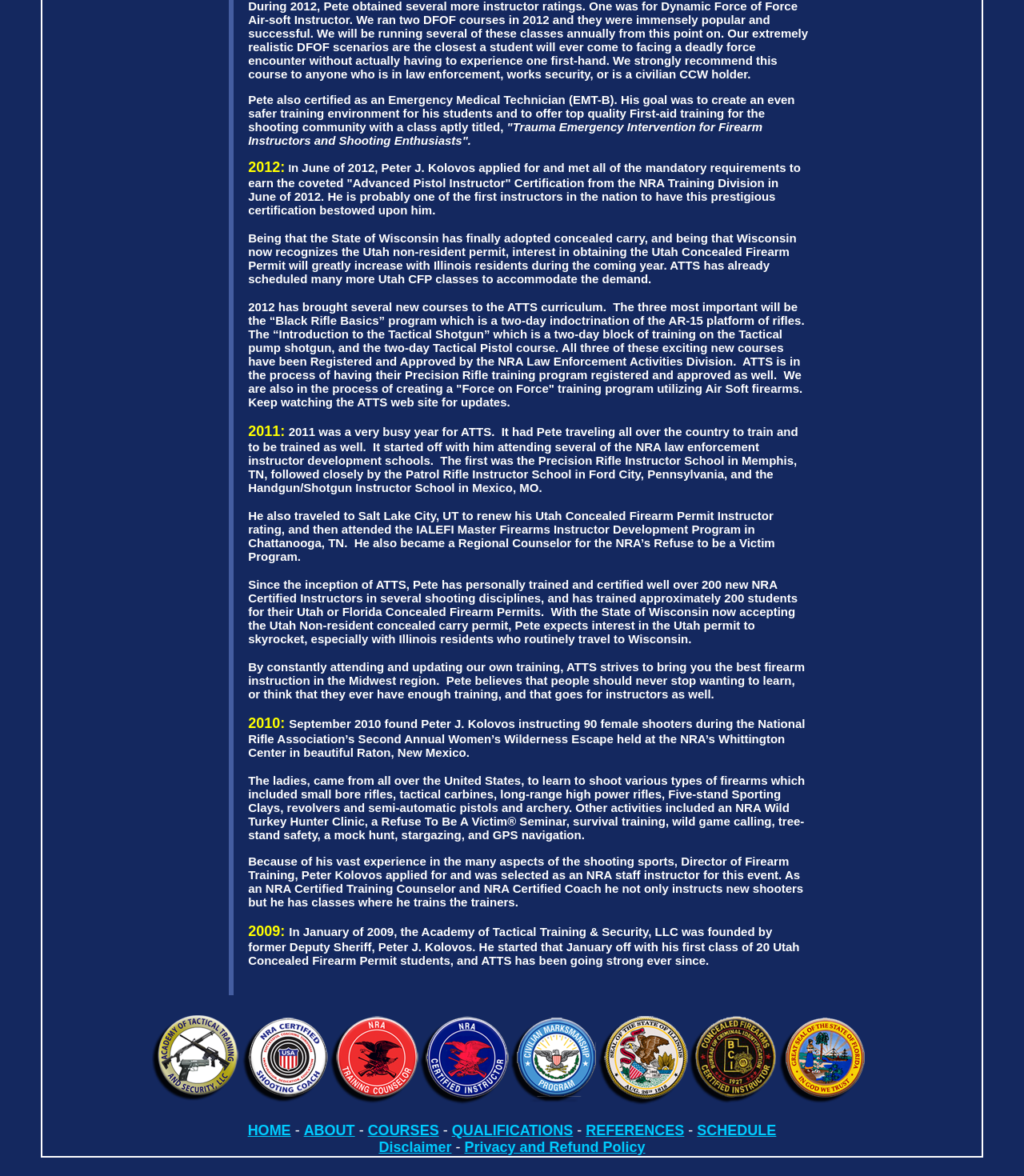Please determine the bounding box coordinates of the element to click in order to execute the following instruction: "Click the ABOUT link". The coordinates should be four float numbers between 0 and 1, specified as [left, top, right, bottom].

[0.297, 0.954, 0.347, 0.968]